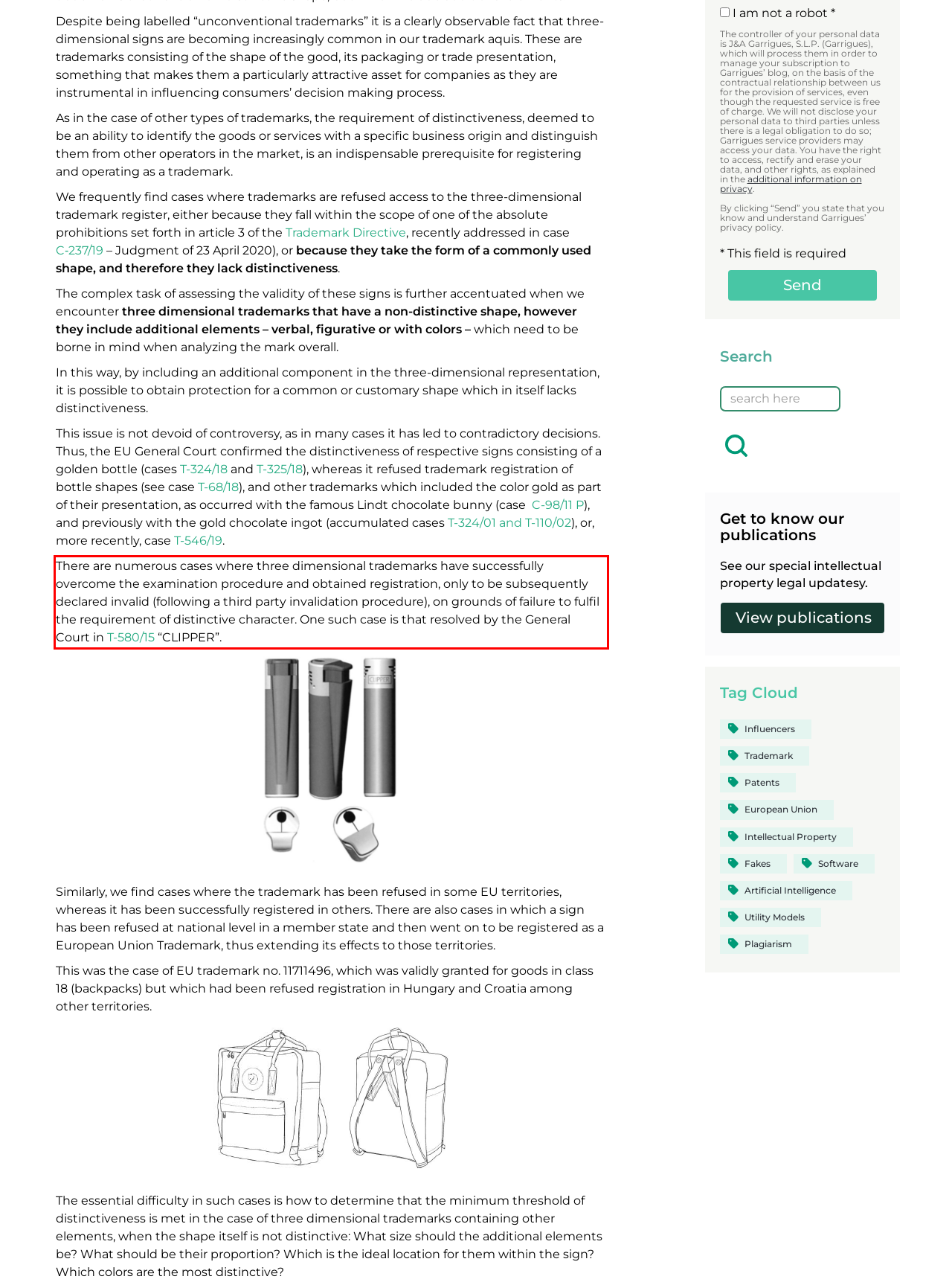Identify the text inside the red bounding box on the provided webpage screenshot by performing OCR.

There are numerous cases where three dimensional trademarks have successfully overcome the examination procedure and obtained registration, only to be subsequently declared invalid (following a third party invalidation procedure), on grounds of failure to fulfil the requirement of distinctive character. One such case is that resolved by the General Court in T-580/15 “CLIPPER”.